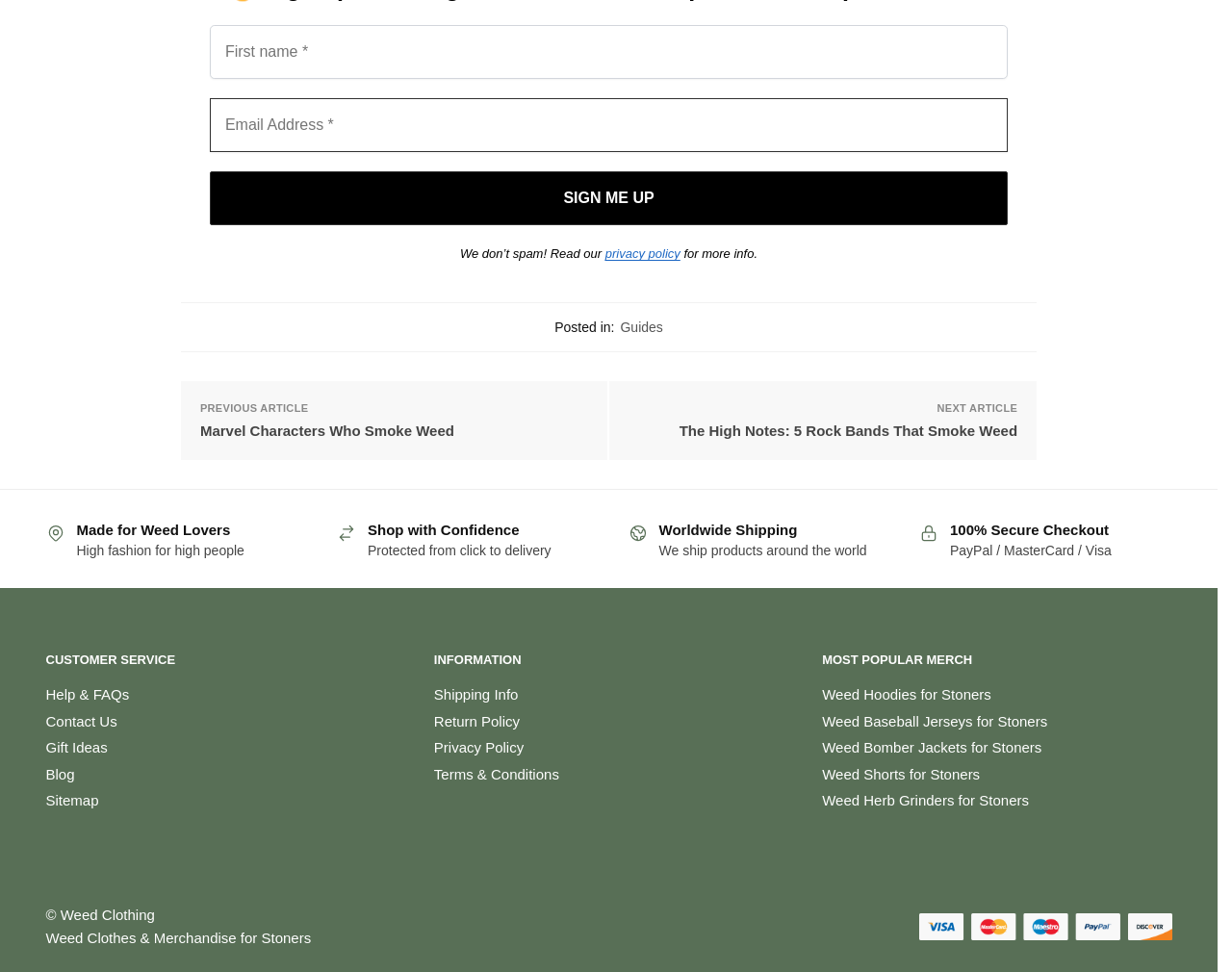Find the bounding box coordinates for the area you need to click to carry out the instruction: "Click SIGN ME UP". The coordinates should be four float numbers between 0 and 1, indicated as [left, top, right, bottom].

[0.17, 0.167, 0.818, 0.223]